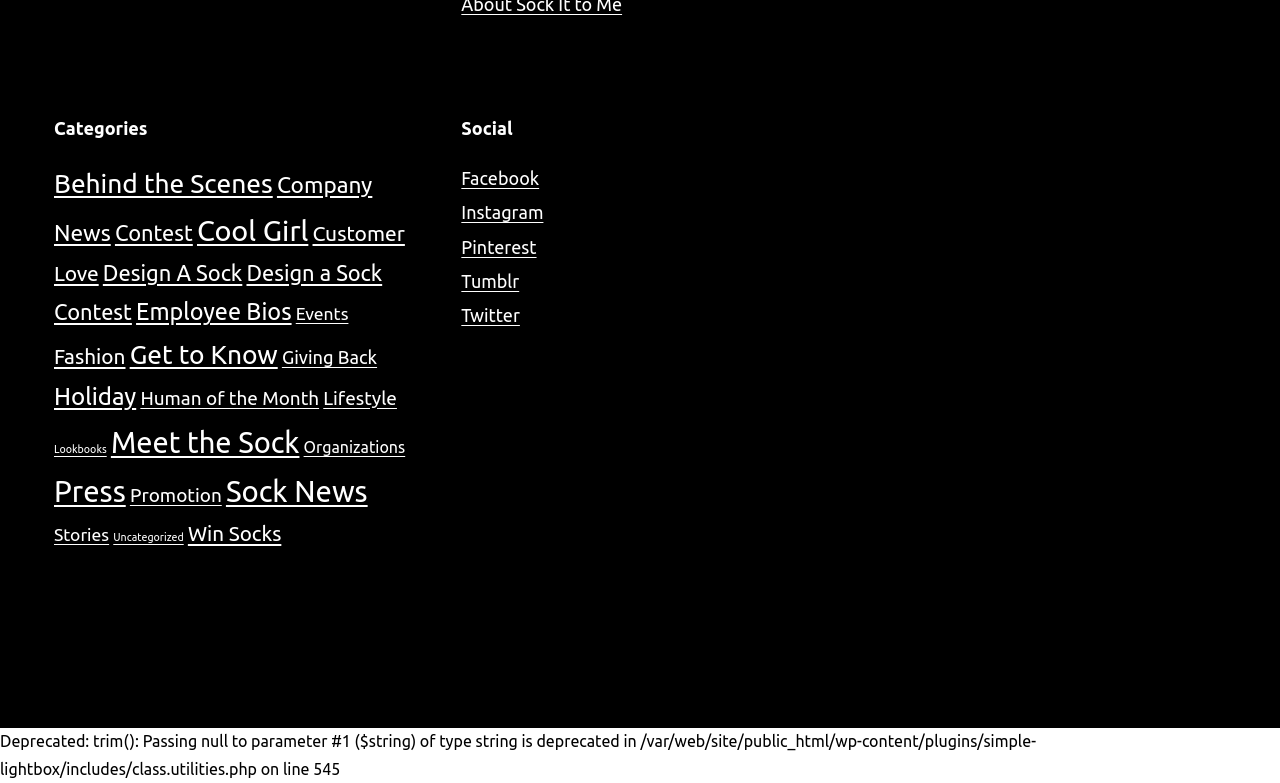Please identify the bounding box coordinates of the area I need to click to accomplish the following instruction: "Go to Meet the Sock page".

[0.087, 0.544, 0.234, 0.584]